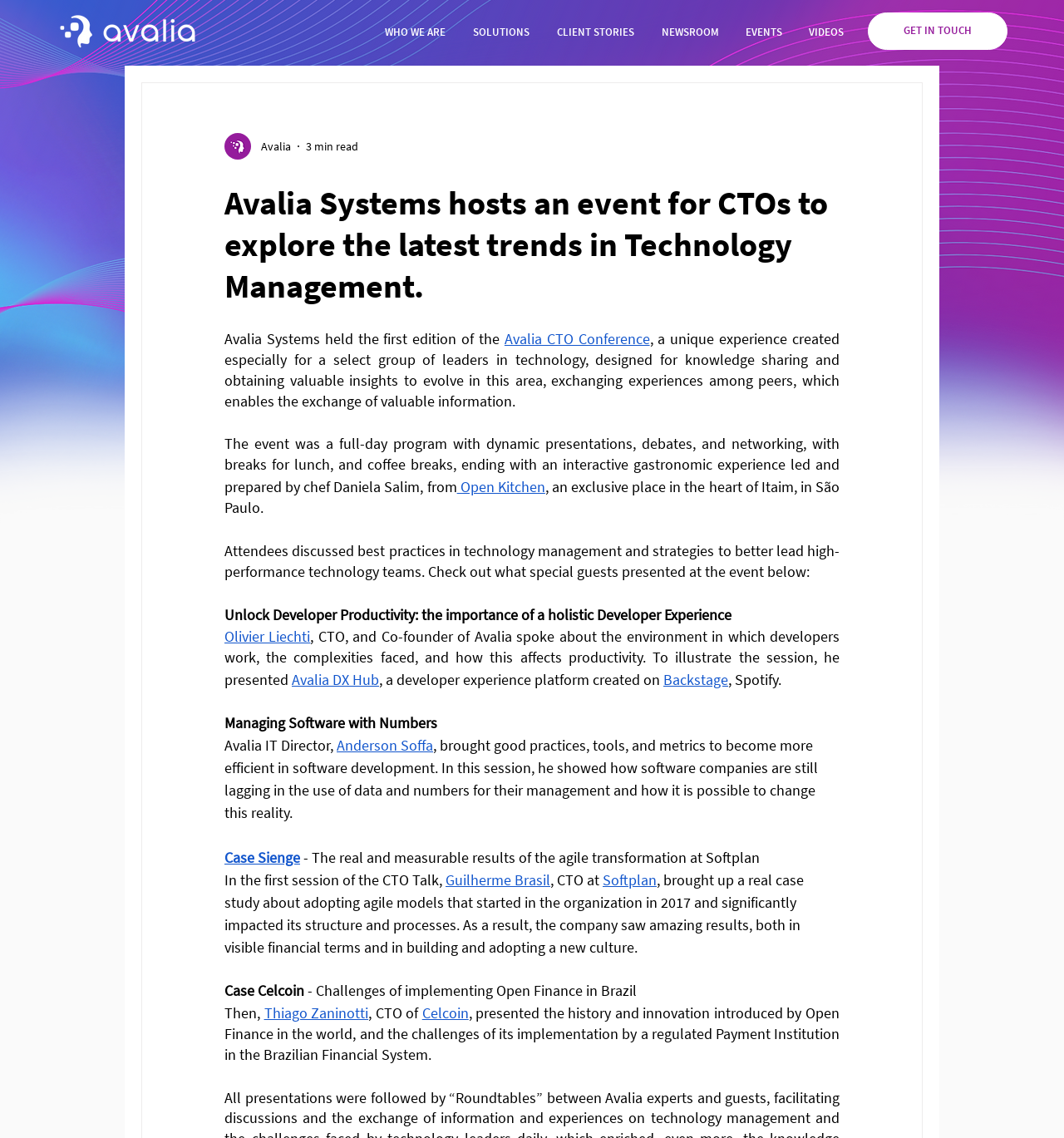Highlight the bounding box of the UI element that corresponds to this description: "WHO WE ARE".

[0.348, 0.0, 0.431, 0.057]